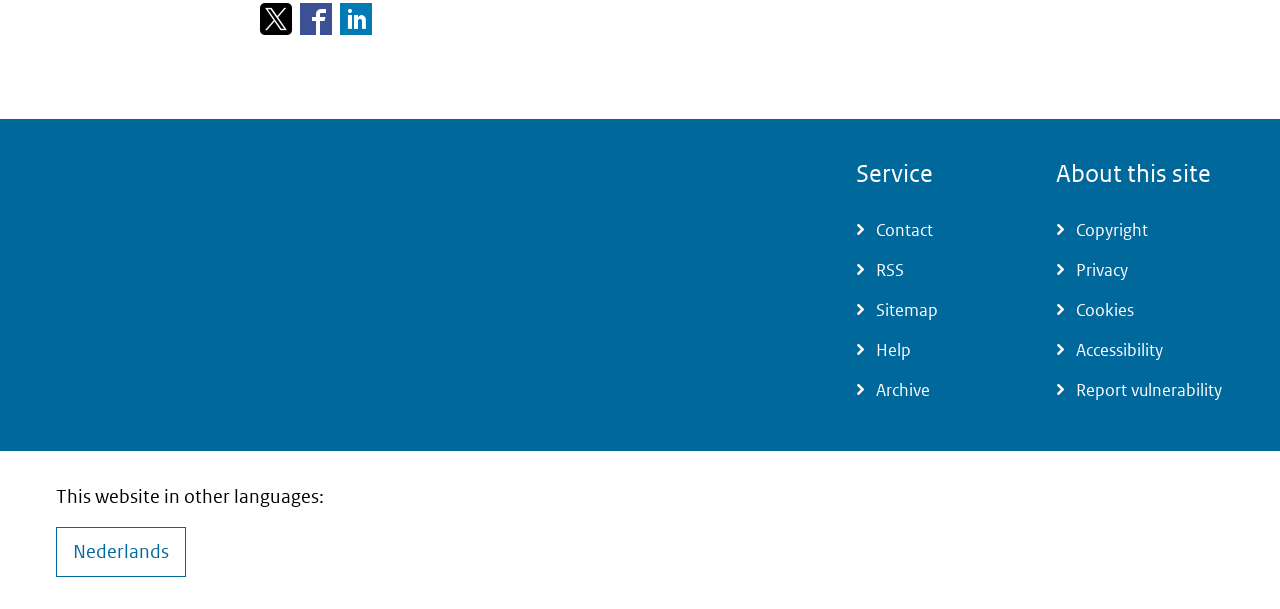Identify the bounding box of the UI element that matches this description: "Nederlands".

[0.044, 0.866, 0.145, 0.948]